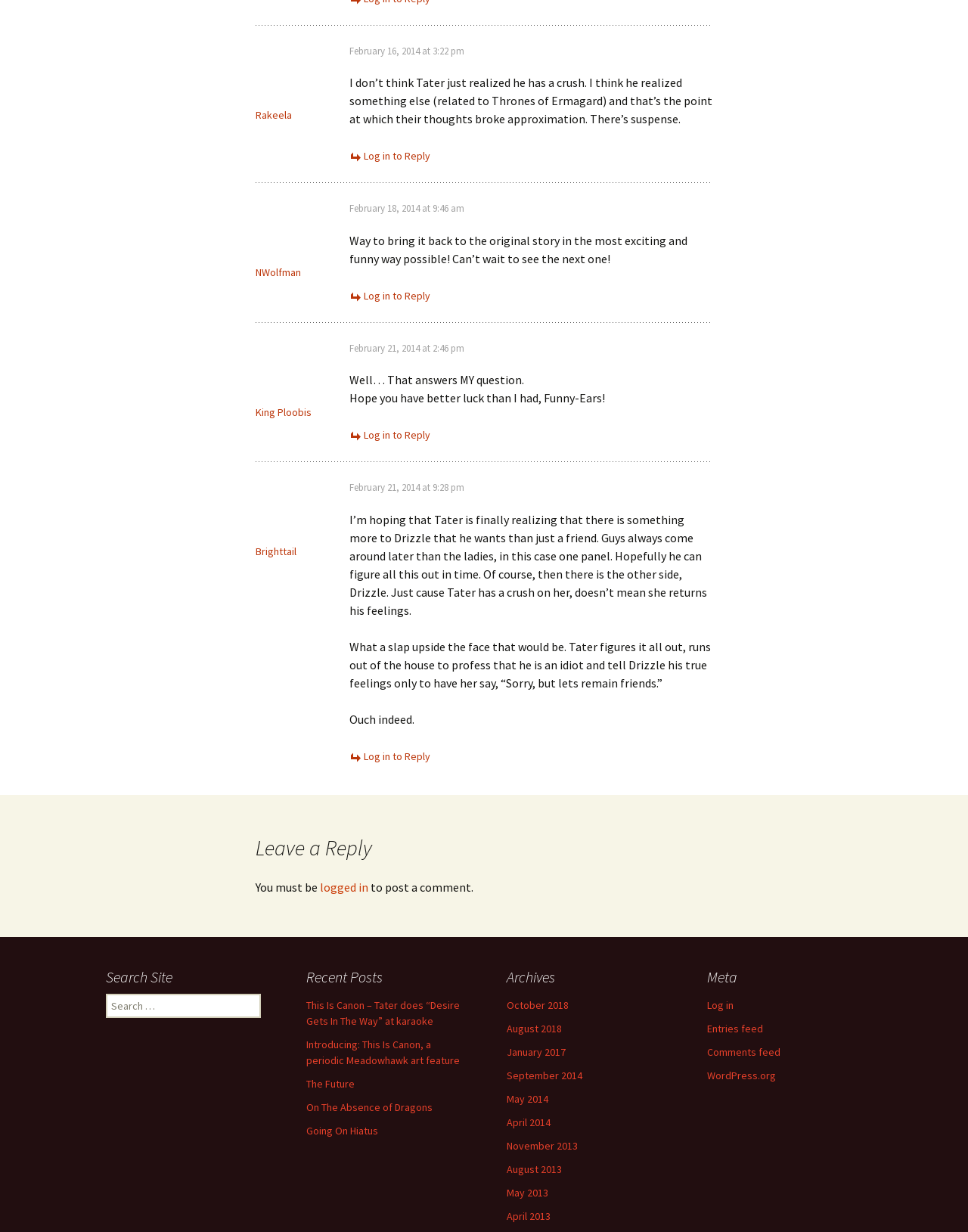Identify the bounding box coordinates of the clickable region required to complete the instruction: "View recent posts". The coordinates should be given as four float numbers within the range of 0 and 1, i.e., [left, top, right, bottom].

[0.316, 0.806, 0.477, 0.927]